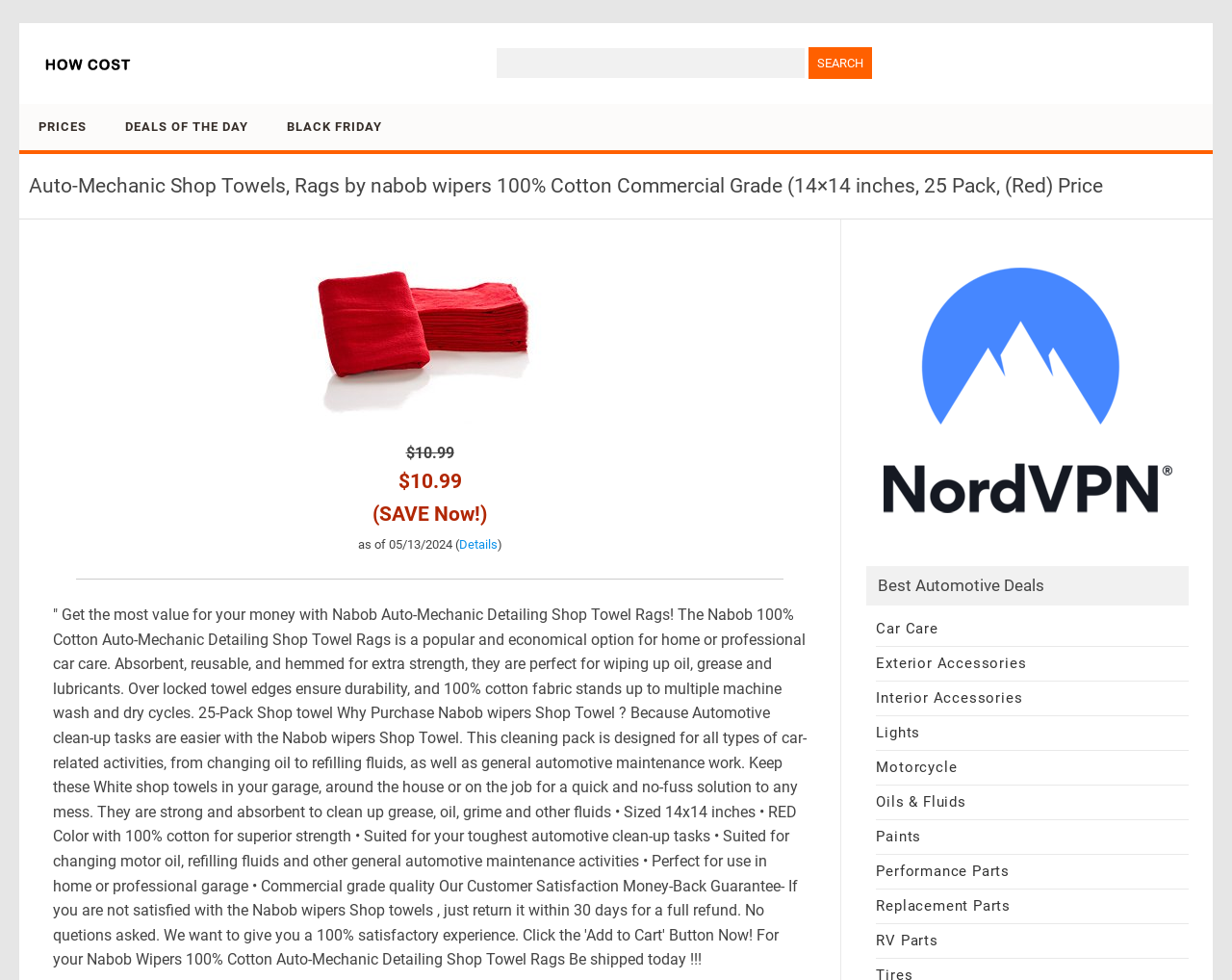Please identify the bounding box coordinates of the element I need to click to follow this instruction: "View contact information".

None